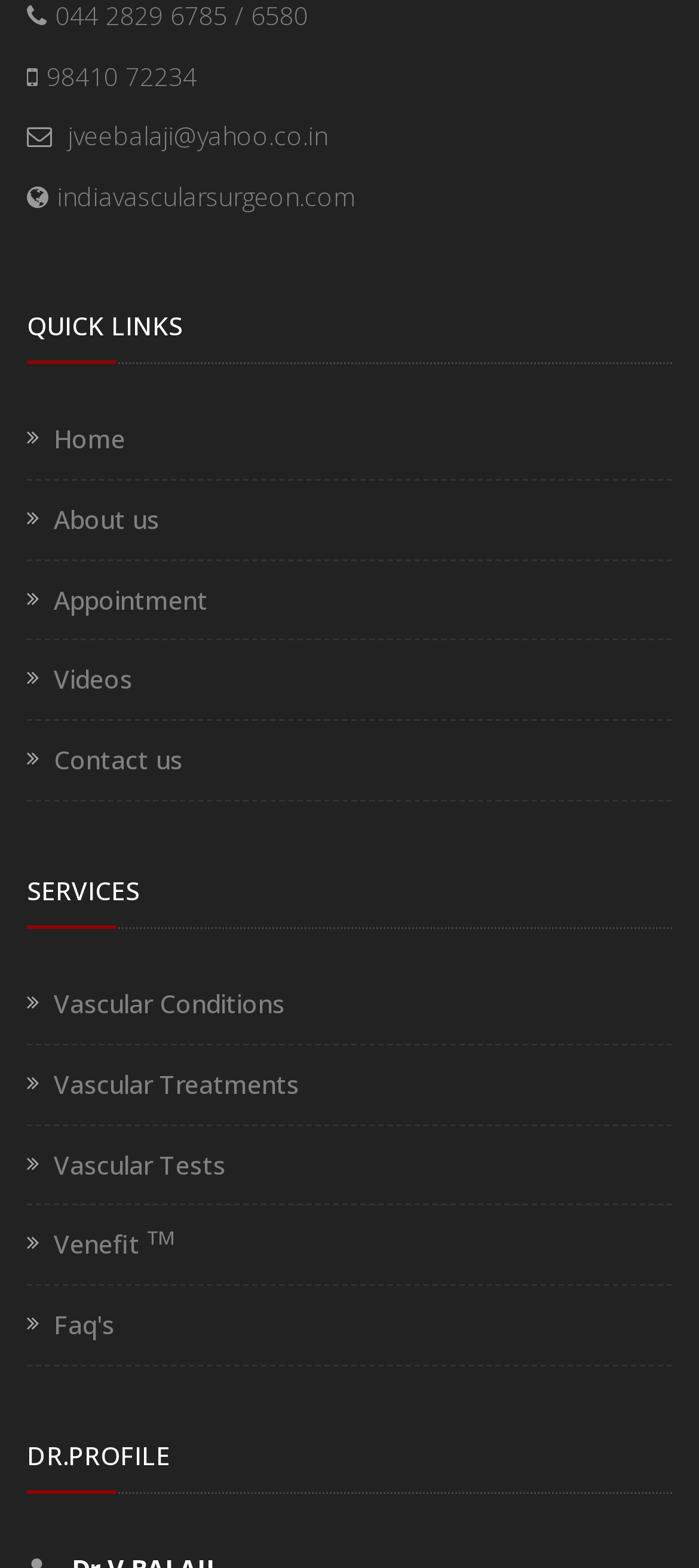How many links are there under QUICK LINKS?
Provide a concise answer using a single word or phrase based on the image.

5